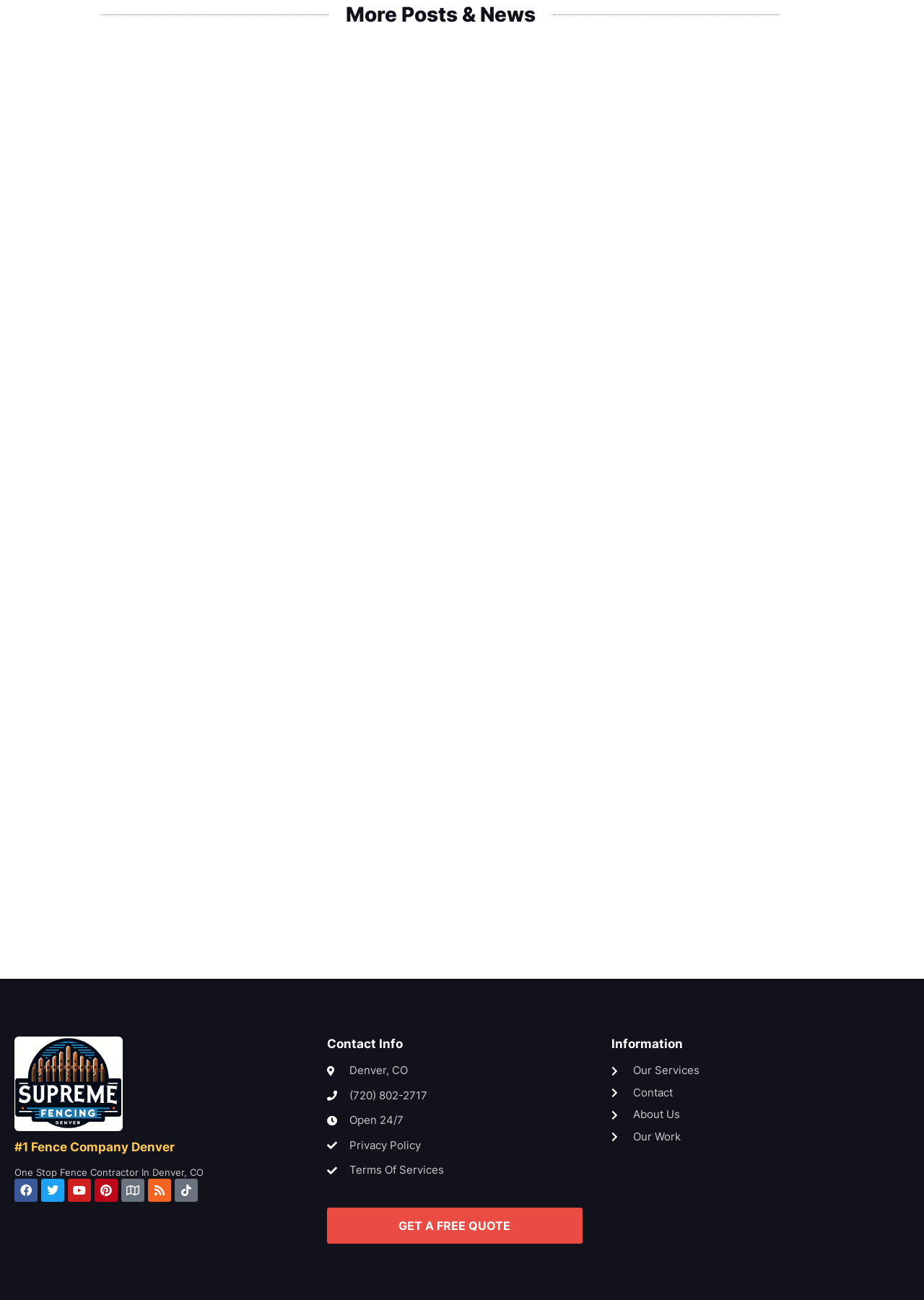Using a single word or phrase, answer the following question: 
What is the company's phone number?

(720) 802-2717